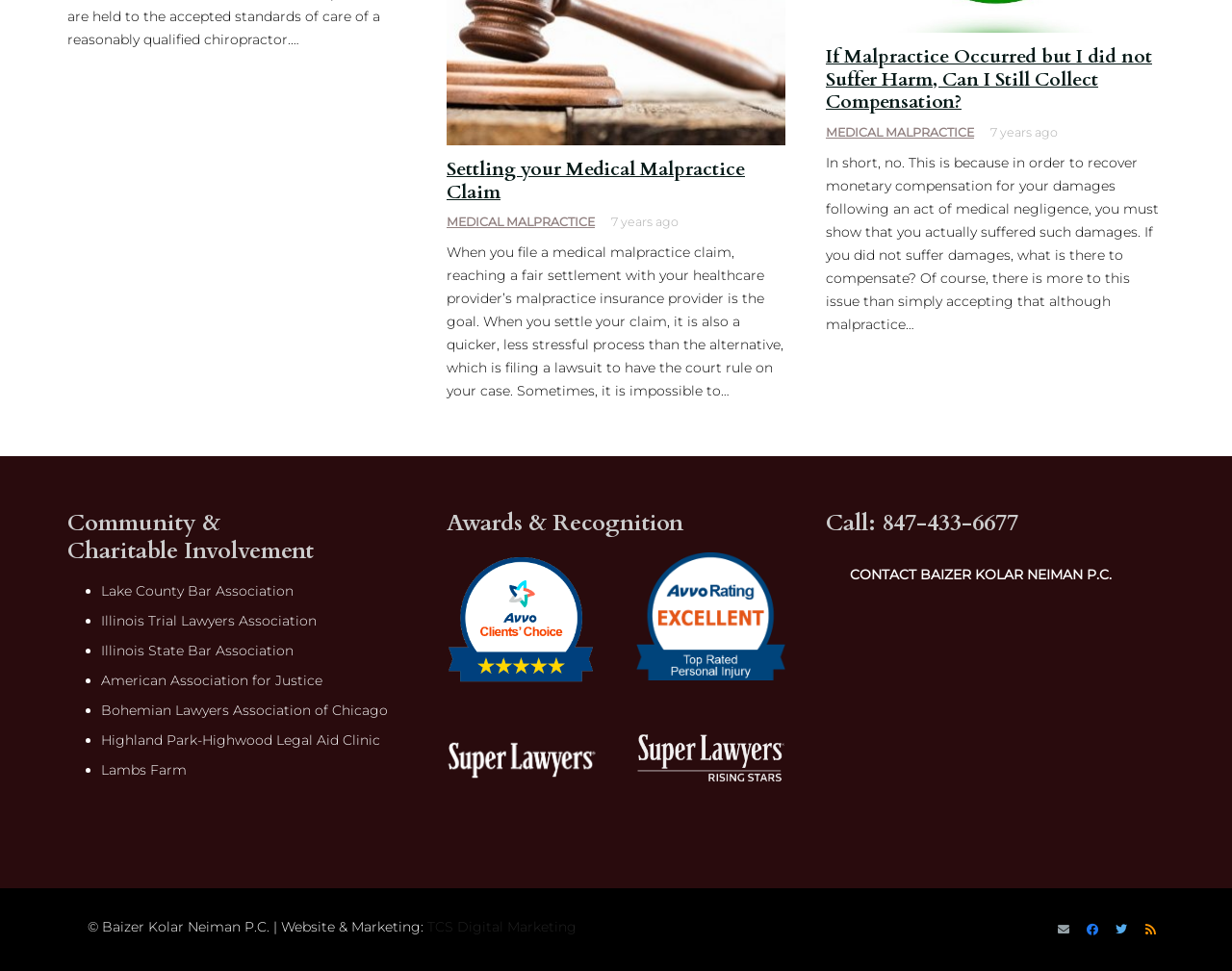Can you find the bounding box coordinates of the area I should click to execute the following instruction: "Read 'Community & Charitable Involvement'"?

[0.055, 0.526, 0.33, 0.583]